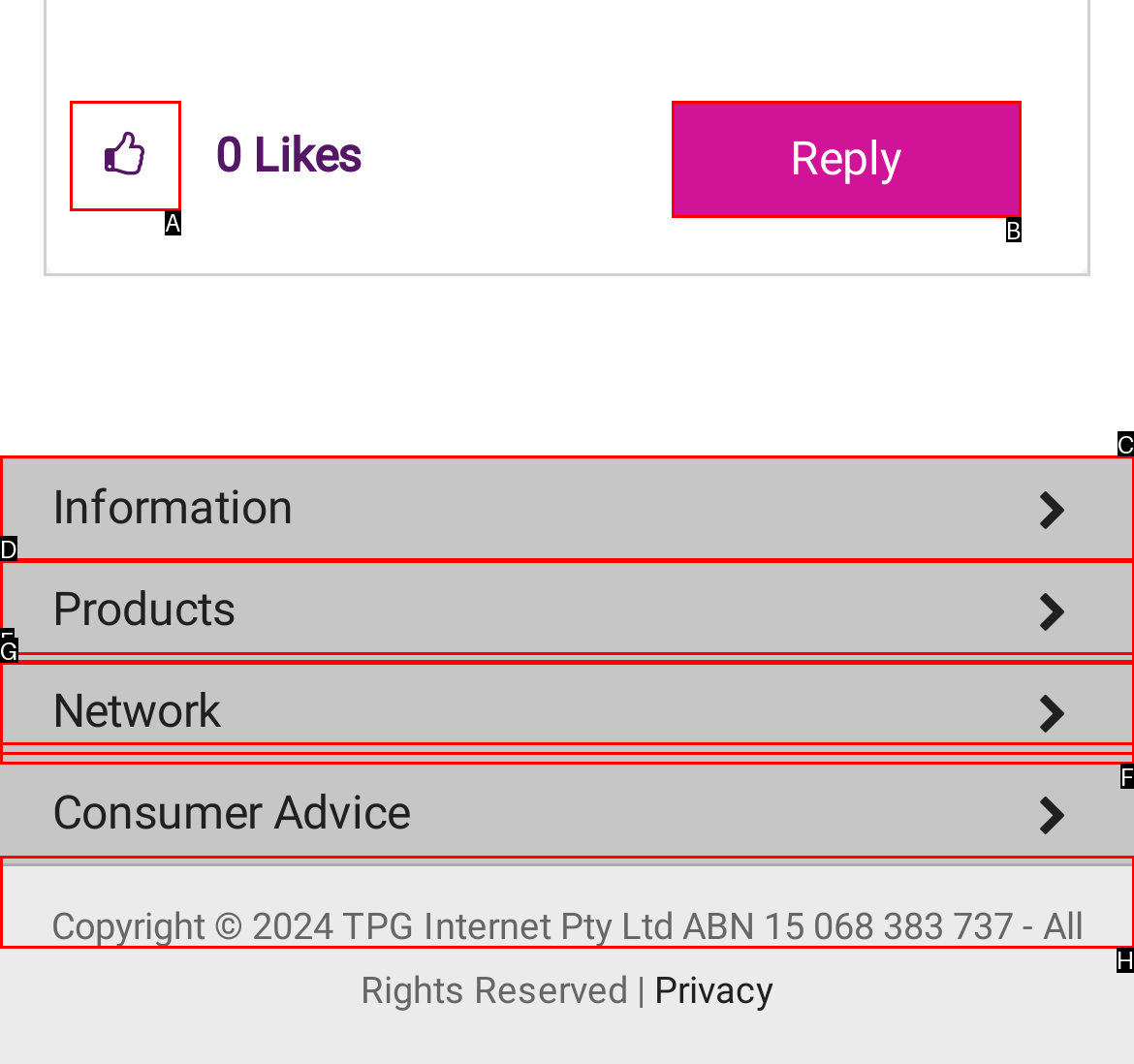Determine which HTML element should be clicked to carry out the following task: Click on the next page Respond with the letter of the appropriate option.

None